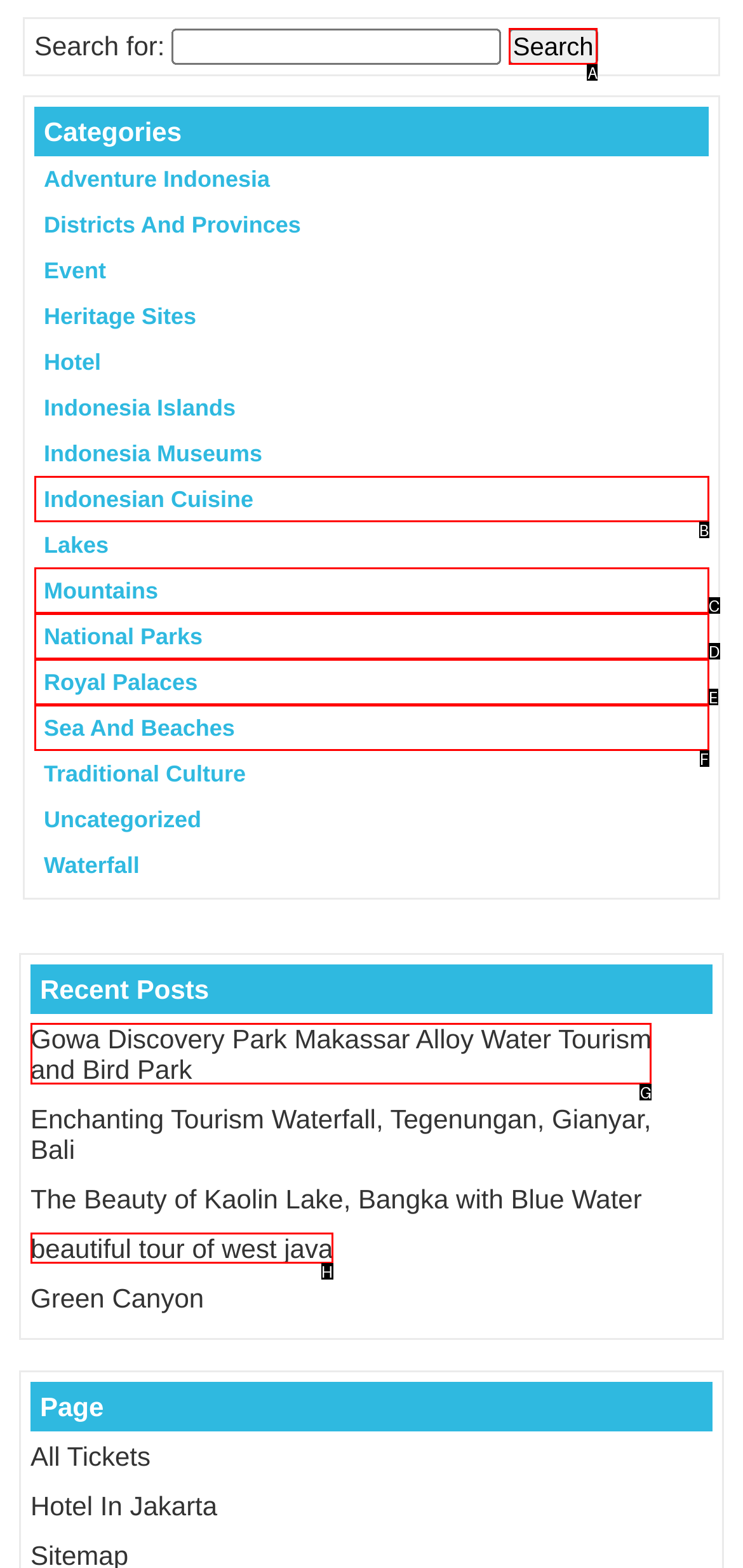Identify the HTML element that matches the description: beautiful tour of west java. Provide the letter of the correct option from the choices.

H